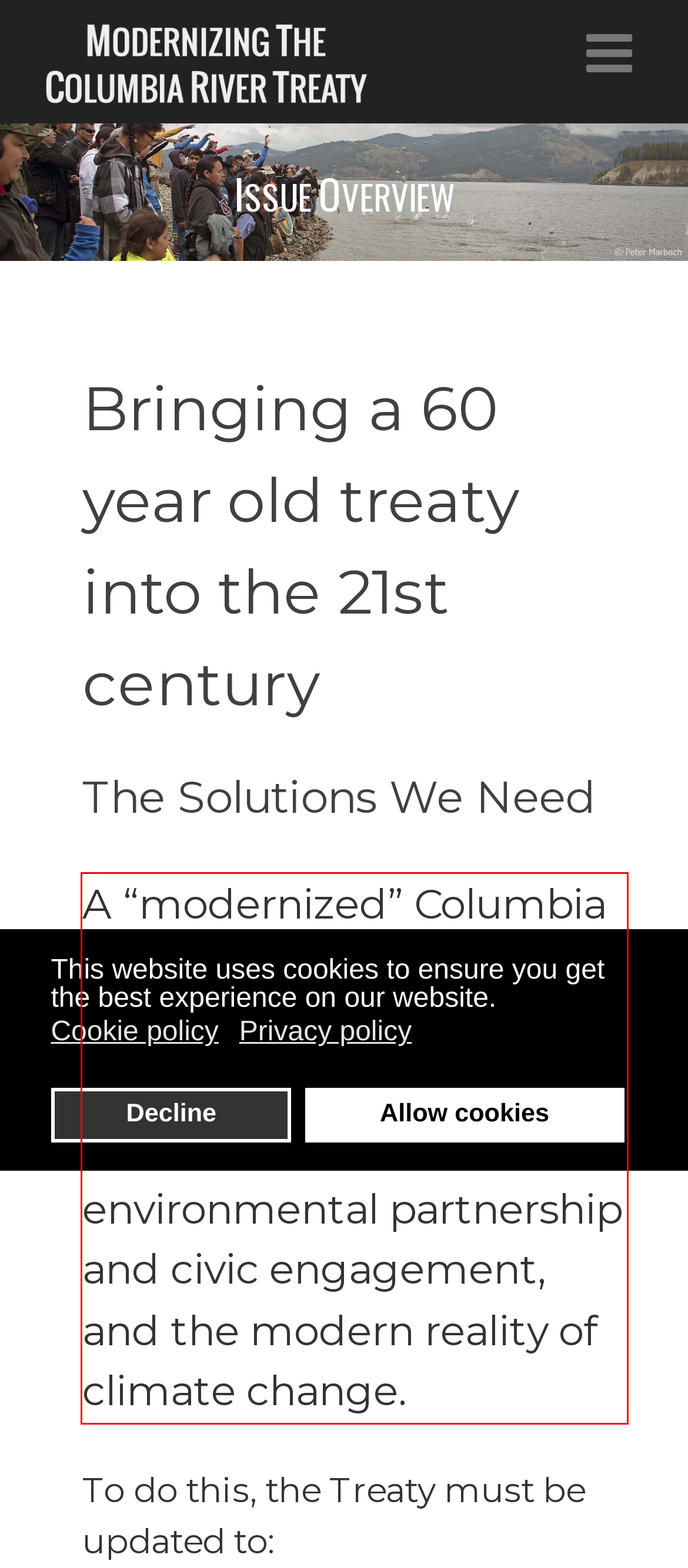Look at the screenshot of the webpage, locate the red rectangle bounding box, and generate the text content that it contains.

A “modernized” Columbia River Treaty must align with modern values of Indigenous sovereignty, economic and environmental partnership and civic engagement, and the modern reality of climate change.